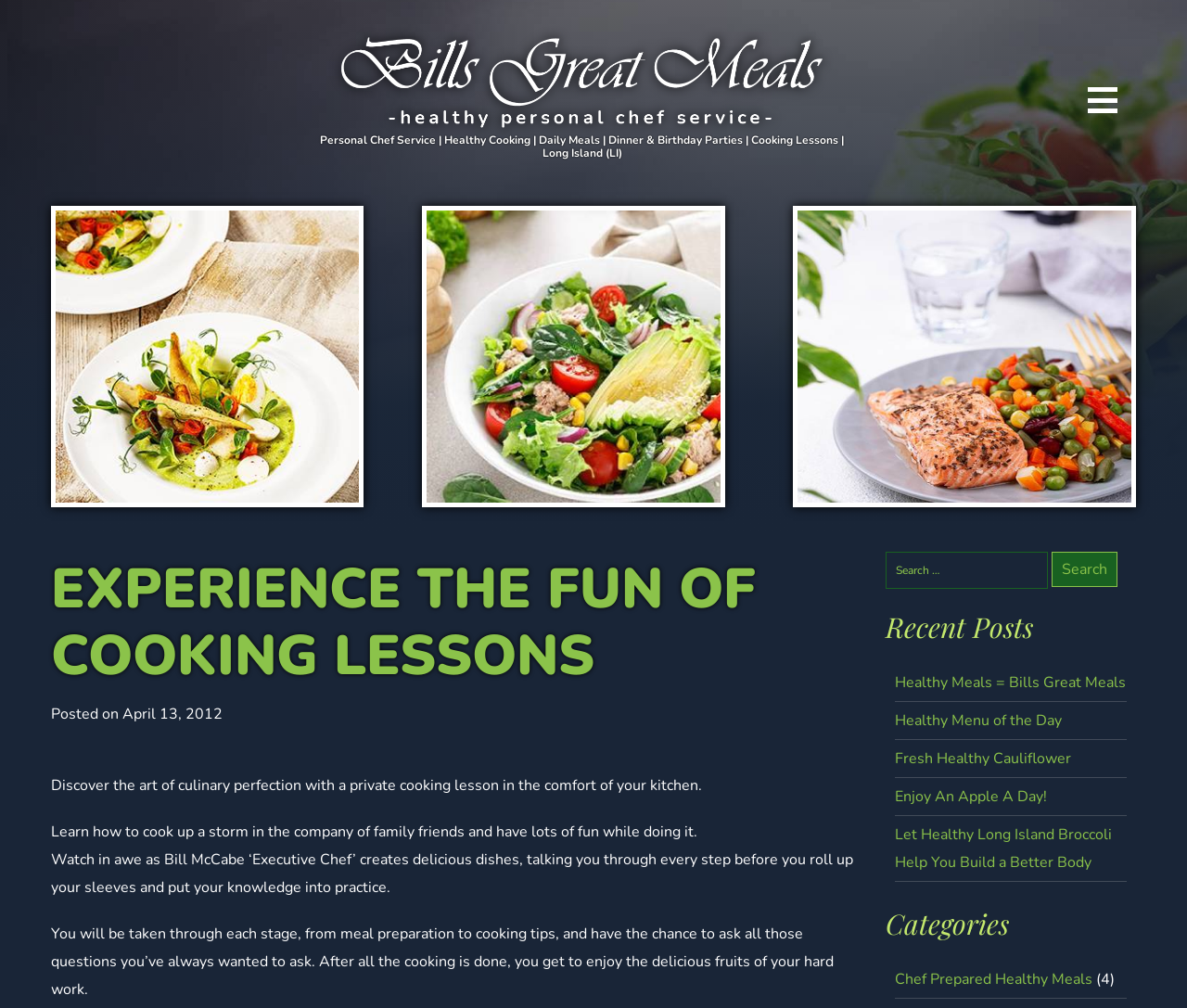Based on the image, please elaborate on the answer to the following question:
How many social media links are present?

I can see that there are five social media links present on the webpage, which are Facebook, Twitter, Linkedin, Instagram, and Google My Business. These links are located at the top of the webpage, and their bounding box coordinates are [0.043, 0.088, 0.058, 0.12], [0.058, 0.088, 0.073, 0.12], [0.073, 0.088, 0.087, 0.12], [0.087, 0.088, 0.102, 0.12], and [0.102, 0.088, 0.117, 0.12] respectively.